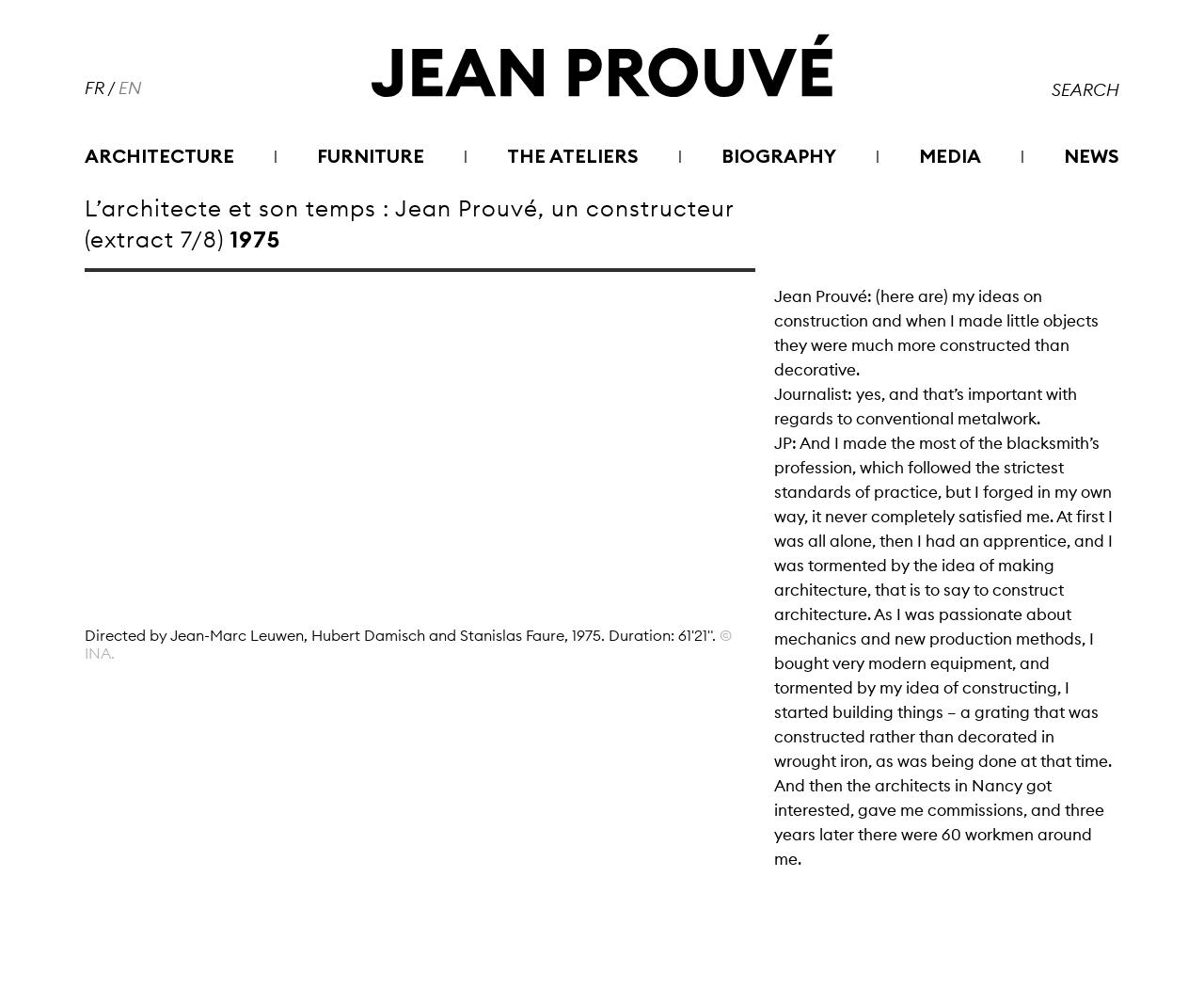Please identify the bounding box coordinates for the region that you need to click to follow this instruction: "Search for something".

[0.08, 0.014, 0.861, 0.033]